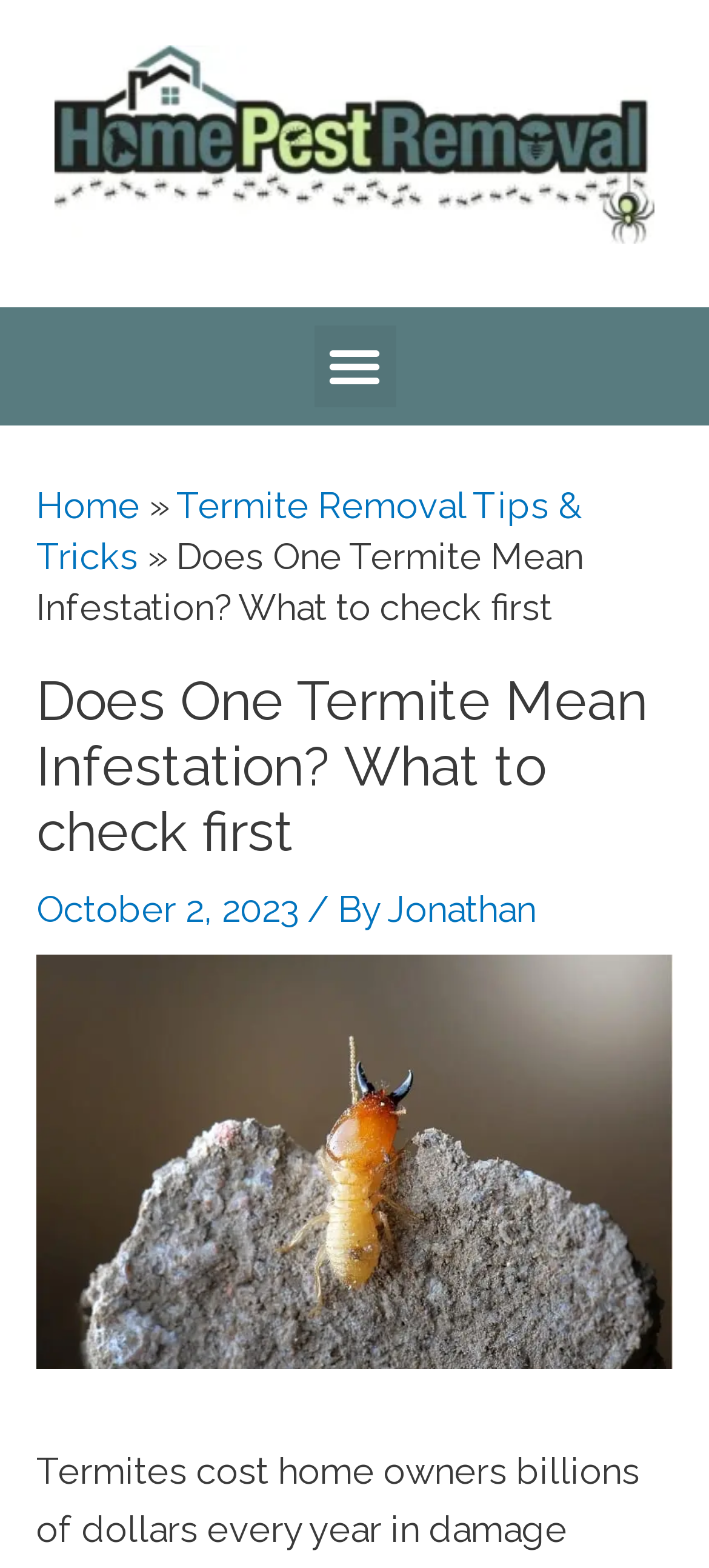What is the main navigation menu of the website?
We need a detailed and exhaustive answer to the question. Please elaborate.

The main navigation menu of the website can be accessed by clicking on the 'Menu Toggle' button, which reveals a menu with links to 'Home' and 'Termite Removal Tips & Tricks'.